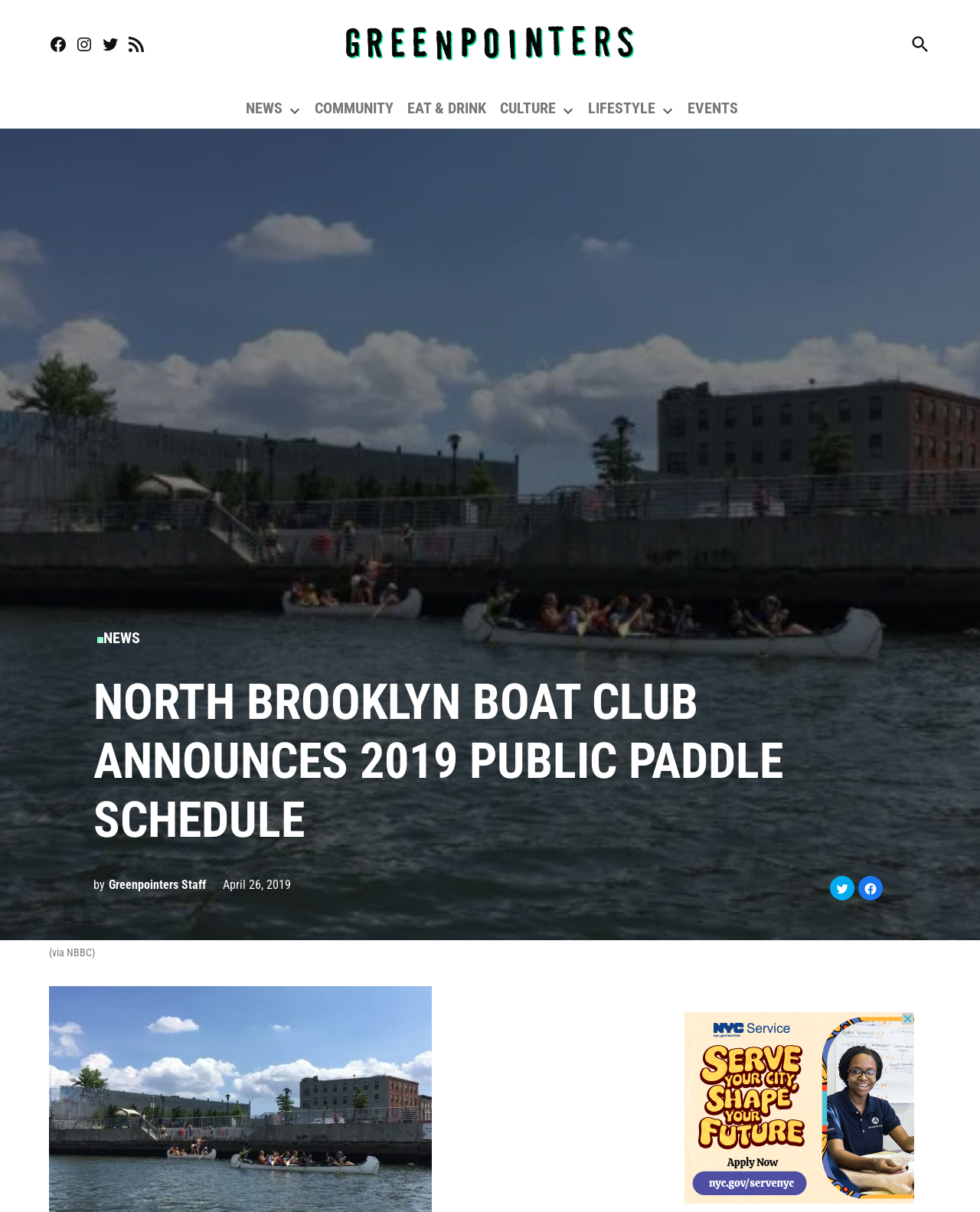Please find and give the text of the main heading on the webpage.

NORTH BROOKLYN BOAT CLUB ANNOUNCES 2019 PUBLIC PADDLE SCHEDULE